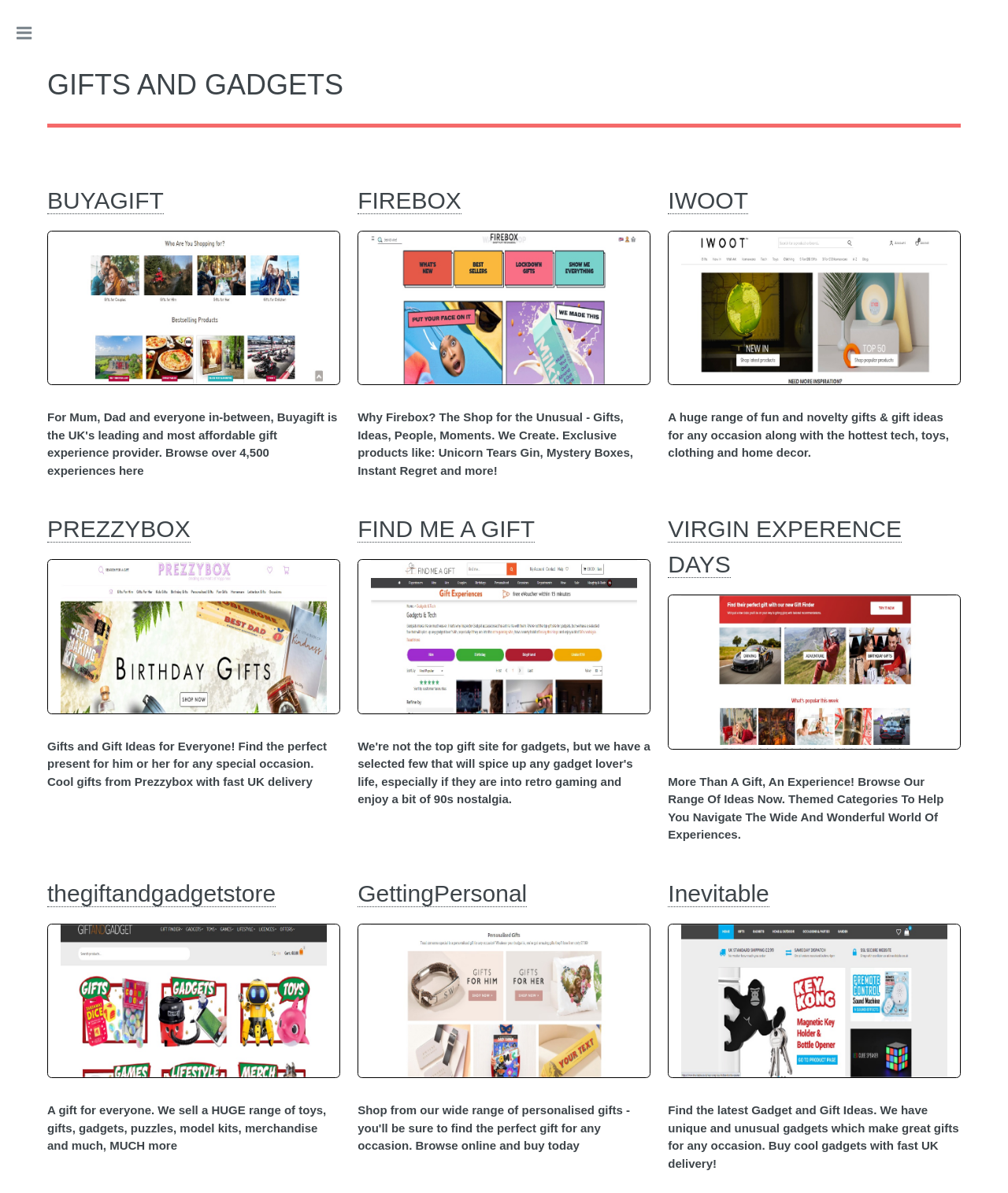Summarize the contents and layout of the webpage in detail.

This webpage appears to be a gift and gadget store, with a focus on finding unique and unusual gifts for special occasions. At the top of the page, there is a large heading that reads "GIFTS AND GADGETS" with a link to the same name. Below this, there are several sections, each featuring a different brand or store.

On the left side of the page, there are three sections. The first section features "BUYAGIFT" with a link and an image, followed by a brief description of the brand. The second section features "PREZZYBOX" with a link and an image, along with a description of the types of gifts they offer. The third section features "thegiftandgadgetstore" with a link and an image, and a description of the wide range of products they offer.

On the right side of the page, there are four sections. The first section features "FIREBOX" with a link and an image, along with a description of their exclusive products. The second section features "IWOOT" with a link and an image, and a description of their fun and novelty gifts. The third section features "FIND ME A GIFT" with a link and an image, and a description of their gift ideas for any occasion. The fourth section features "VIRGIN EXPERIENCE DAYS" with a link and an image, and a description of their experience-based gifts.

At the bottom of the page, there are three more sections. The first section features "GettingPersonal" with a link and an image, and a description of their personalized gifts. The second section features "Inevitable" with a link and an image, and a description of their unique gadgets and gifts. The third section features a brief description of the latest gadget and gift ideas, with a focus on fast UK delivery.

Throughout the page, there are several images and links to different brands and stores, making it easy to navigate and find the perfect gift.